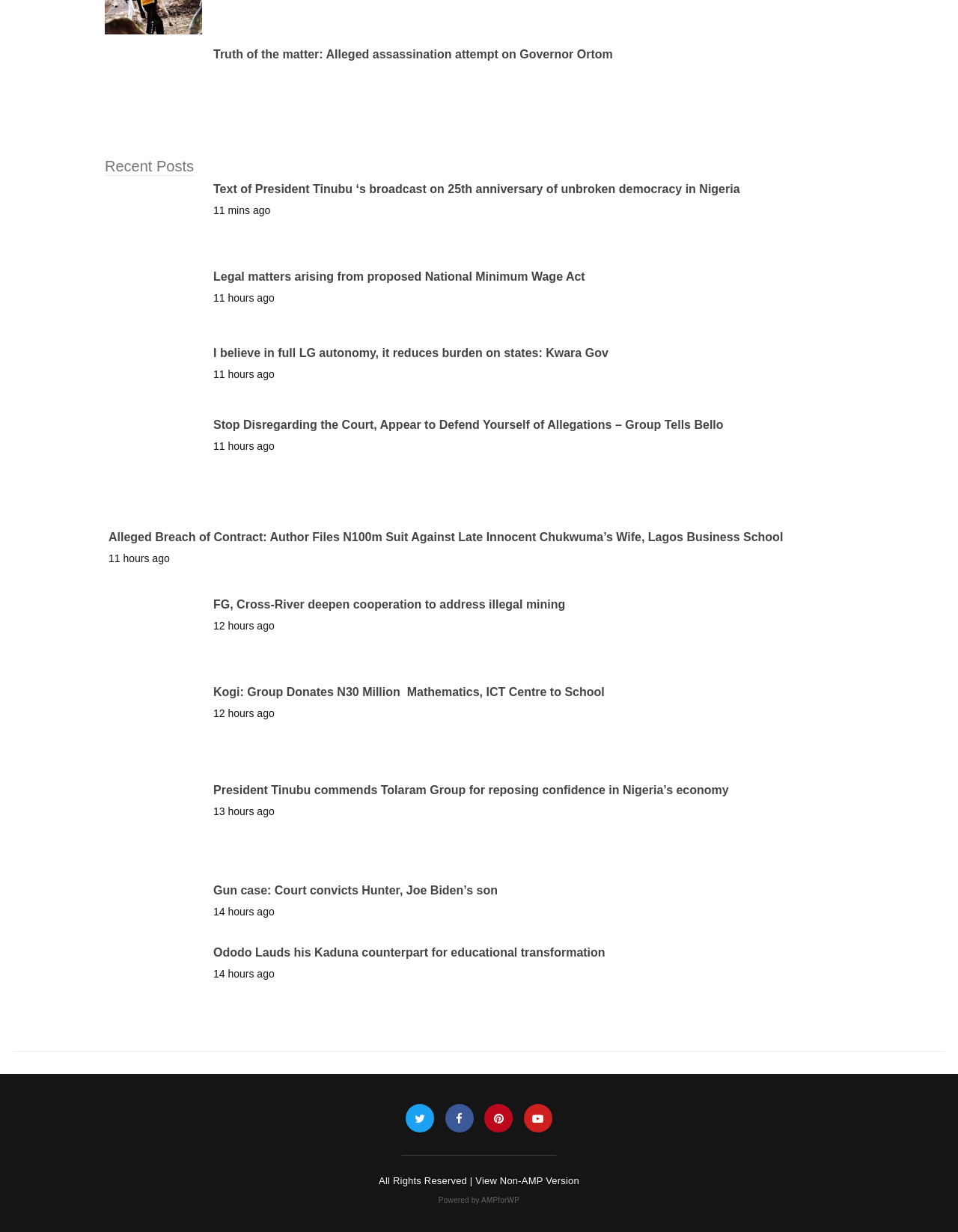Locate the bounding box coordinates of the clickable part needed for the task: "Go to the next page".

[0.506, 0.903, 0.535, 0.912]